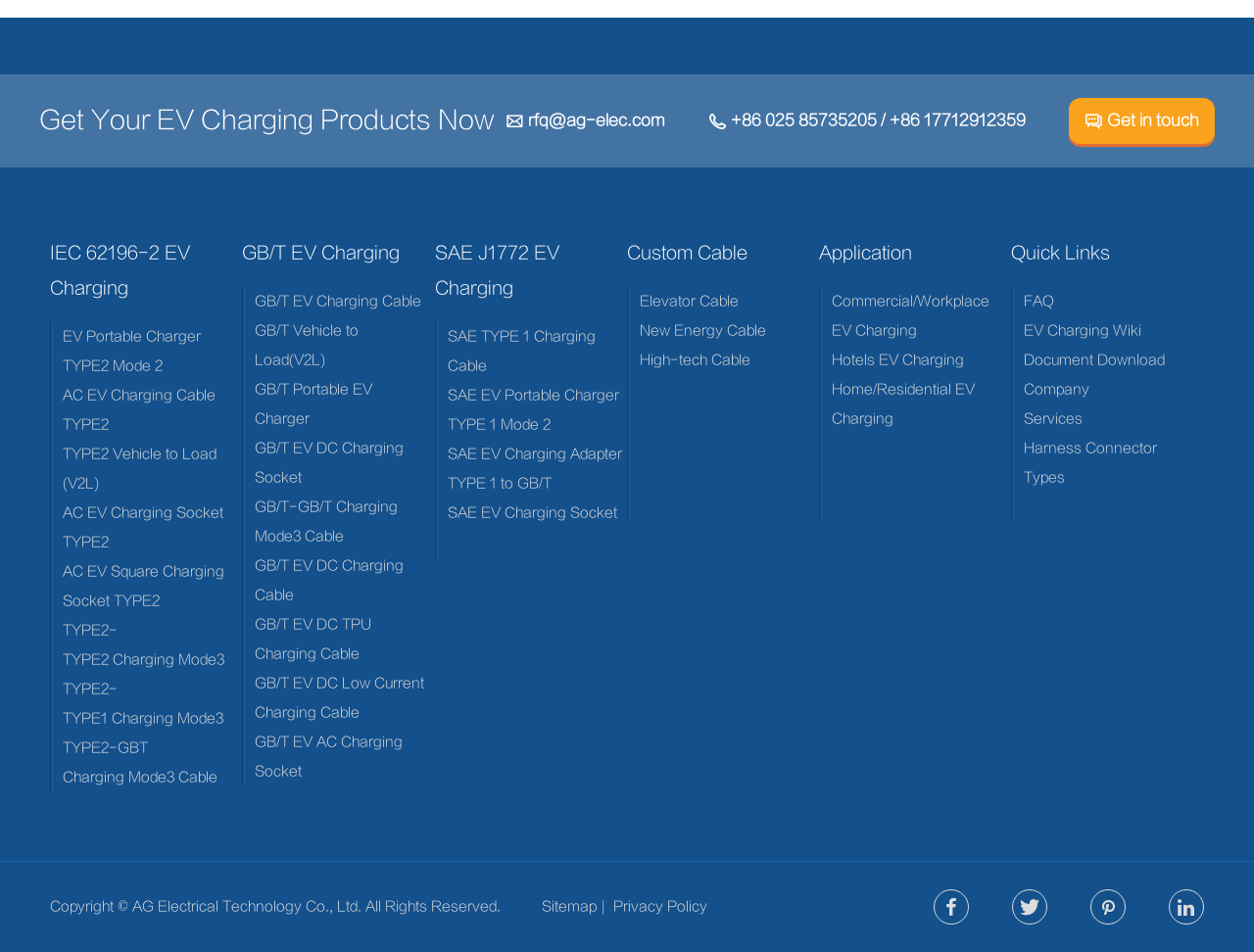Determine the bounding box coordinates of the clickable region to execute the instruction: "Learn about IEC 62196-2 EV Charging". The coordinates should be four float numbers between 0 and 1, denoted as [left, top, right, bottom].

[0.04, 0.248, 0.19, 0.322]